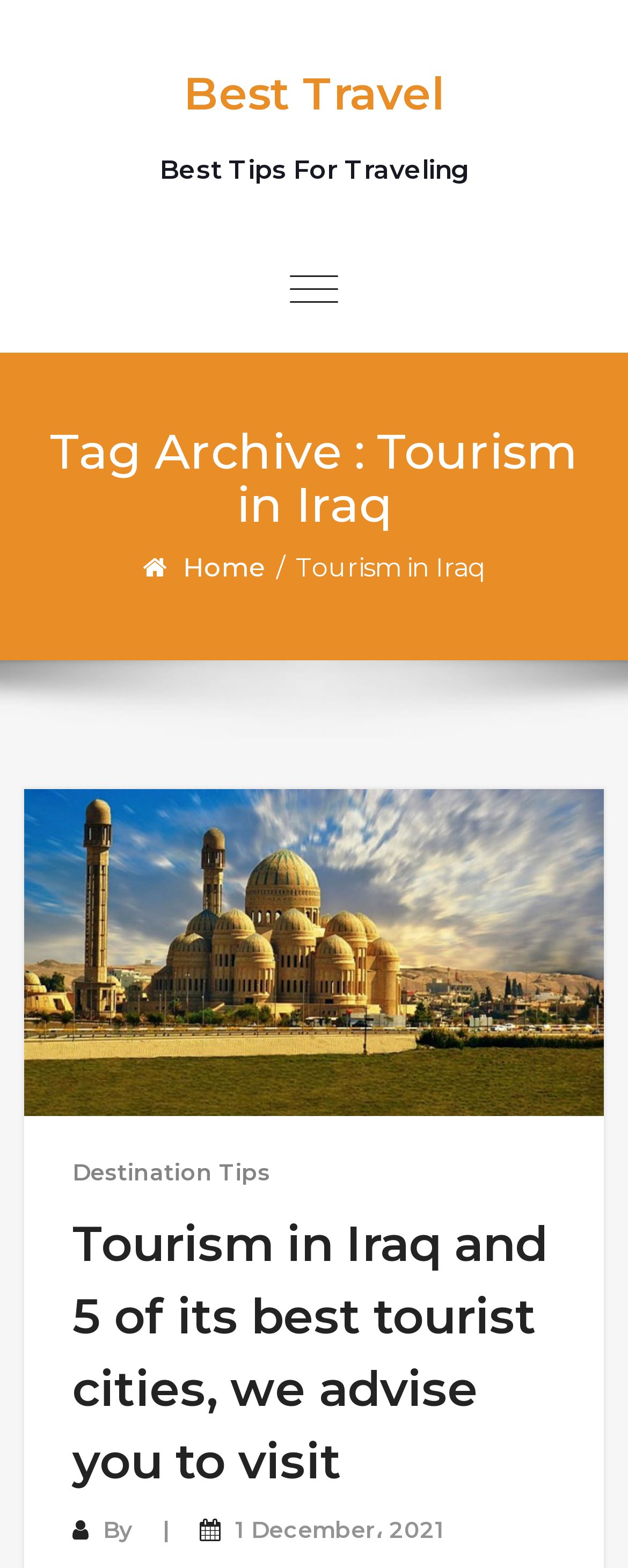Provide the bounding box coordinates of the HTML element this sentence describes: "Home". The bounding box coordinates consist of four float numbers between 0 and 1, i.e., [left, top, right, bottom].

[0.291, 0.352, 0.429, 0.371]